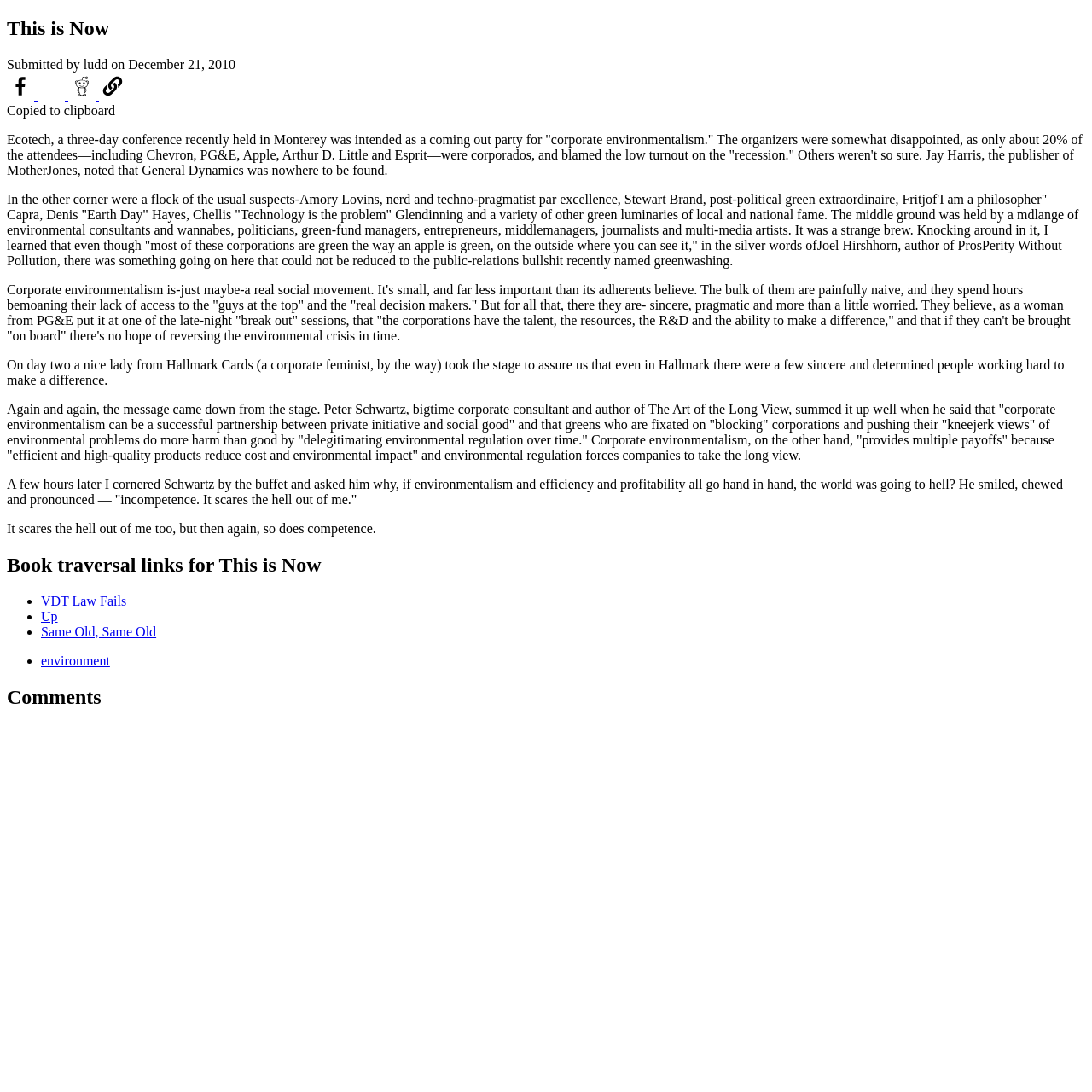Give an in-depth explanation of the webpage layout and content.

This webpage appears to be an article or blog post titled "This is Now". At the top, there is a heading with the title, followed by a footer section that contains information about the author, "ludd", and the date of submission, "December 21, 2010".

Below the title, there are three social media sharing links, each with an accompanying image, aligned horizontally. These links allow users to share the article on Facebook, Twitter, and Reddit.

The main content of the article is divided into several paragraphs of text, which discuss the topic of corporate environmentalism. The text is dense and appears to be a critical analysis of the concept.

There is an image located to the right of the social media sharing links, but its purpose is unclear.

At the bottom of the page, there is a navigation section that provides links to other related articles, including "VDT Law Fails", "Up", and "Same Old, Same Old". There is also a link to a category page labeled "environment".

Finally, there is a comments section at the very bottom of the page, which suggests that users can engage in a discussion about the article.